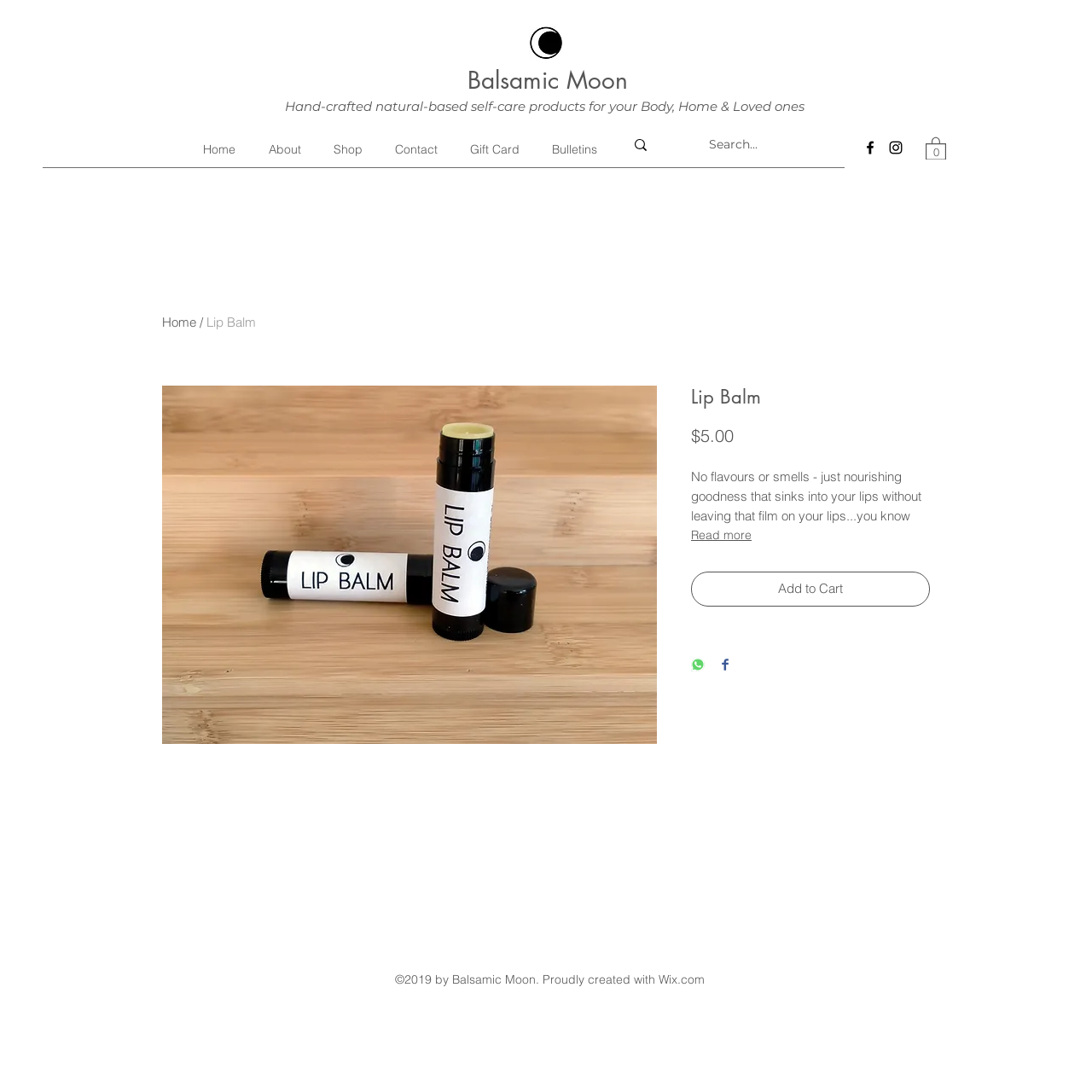Respond concisely with one word or phrase to the following query:
What is the social media platform represented by the image with the text 'Facebook'?

Facebook